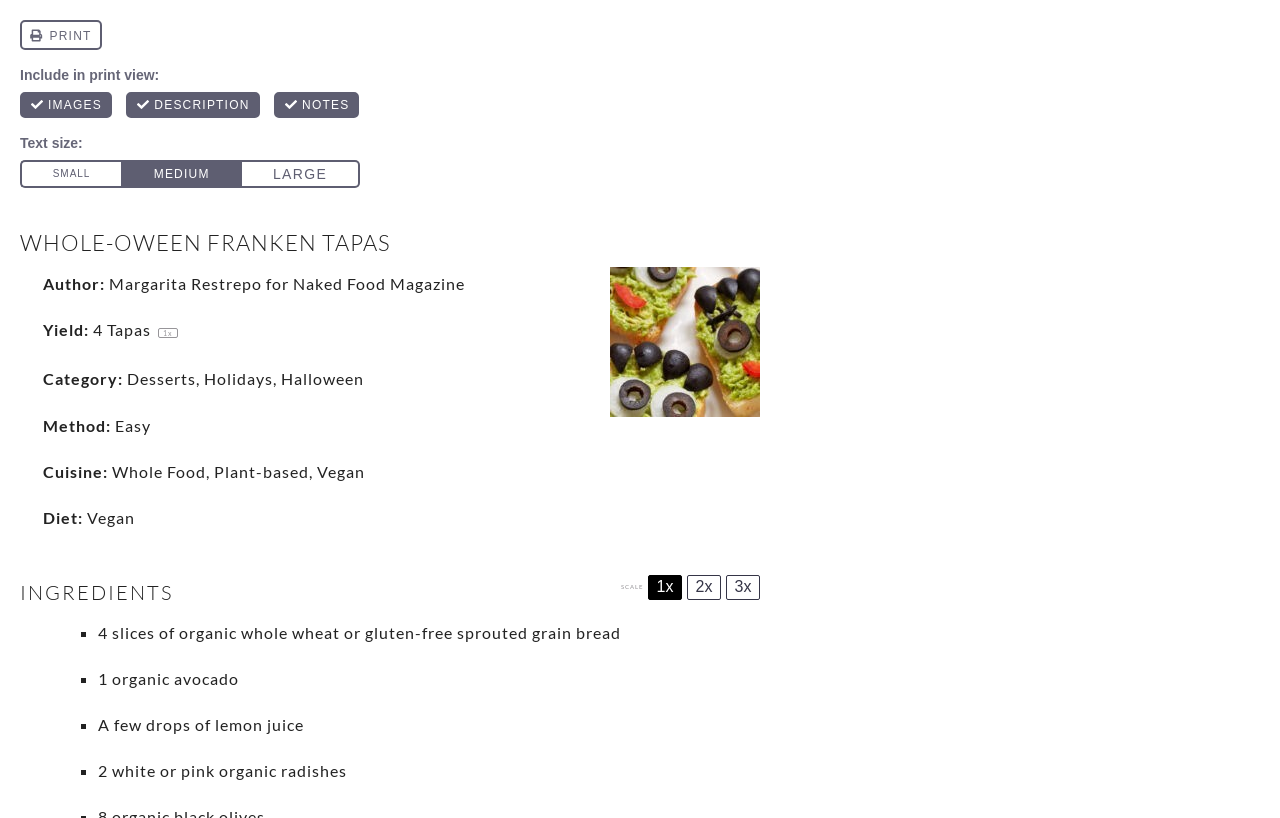Respond to the question below with a single word or phrase:
What is the first ingredient listed?

slices of organic whole wheat or gluten-free sprouted grain bread